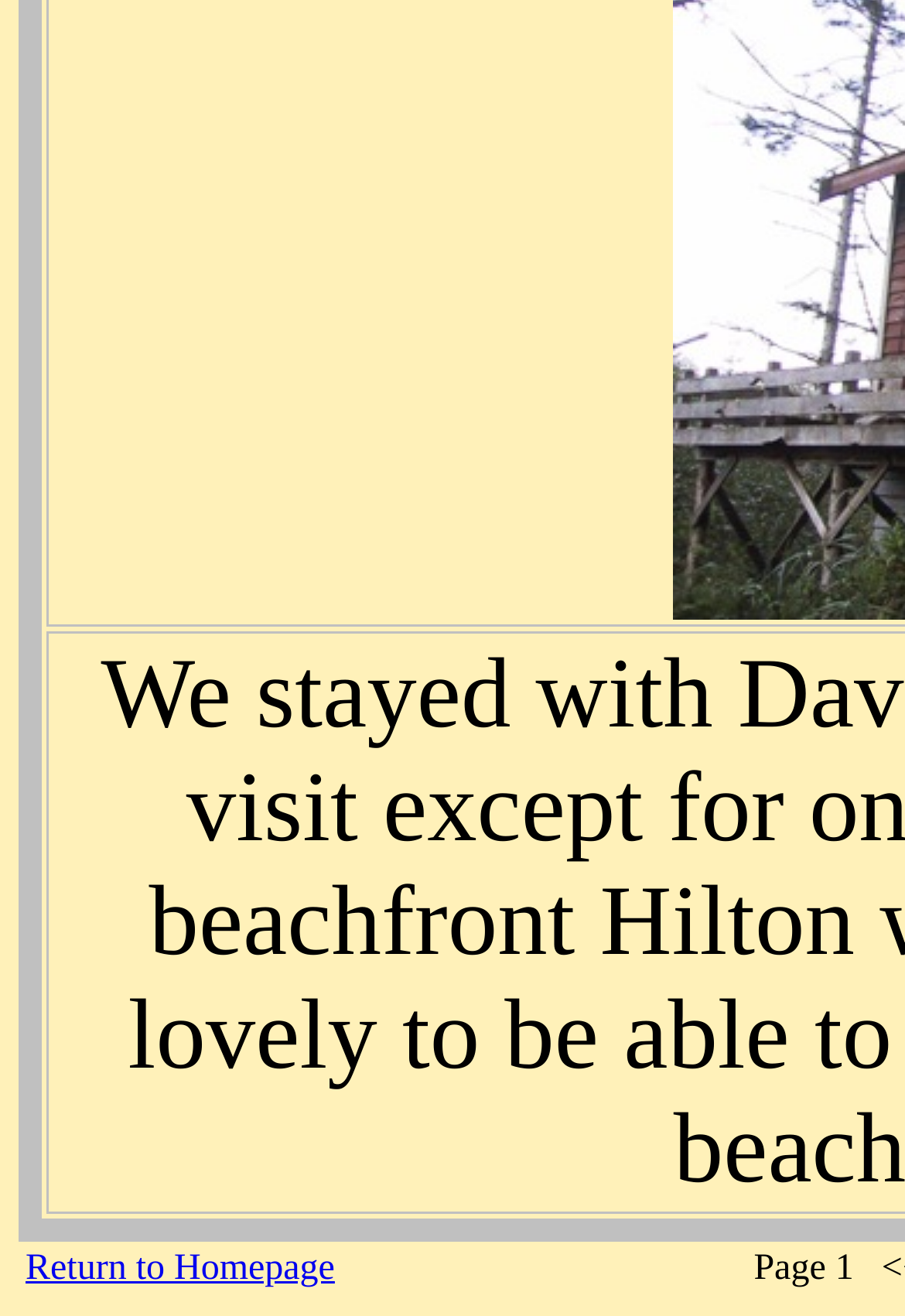Determine the bounding box for the described HTML element: "Return to Homepage". Ensure the coordinates are four float numbers between 0 and 1 in the format [left, top, right, bottom].

[0.028, 0.949, 0.37, 0.979]